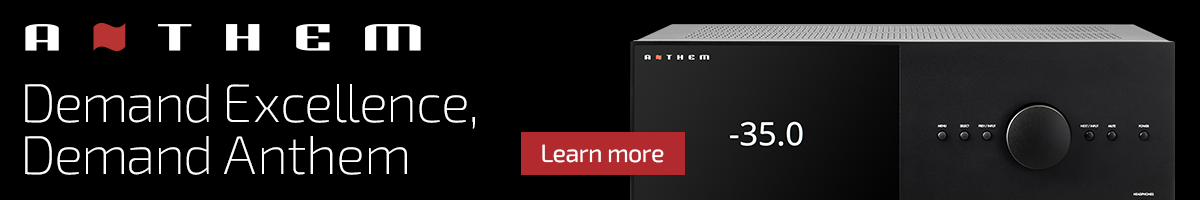Answer the question using only a single word or phrase: 
What is the slogan of Anthem?

Demand Excellence, Demand Anthem